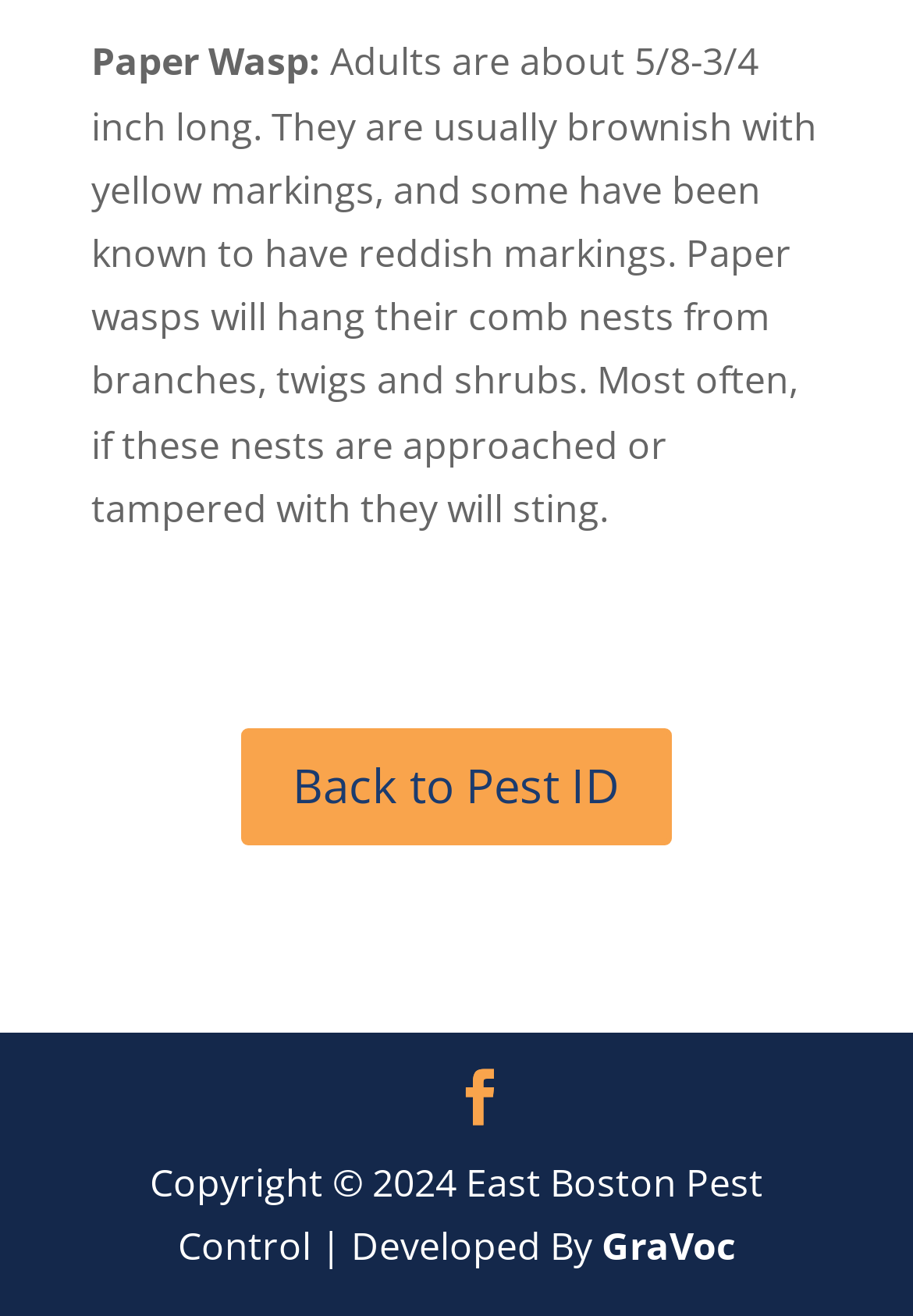Given the element description, predict the bounding box coordinates in the format (top-left x, top-left y, bottom-right x, bottom-right y). Make sure all values are between 0 and 1. Here is the element description: Networked Graphics

None